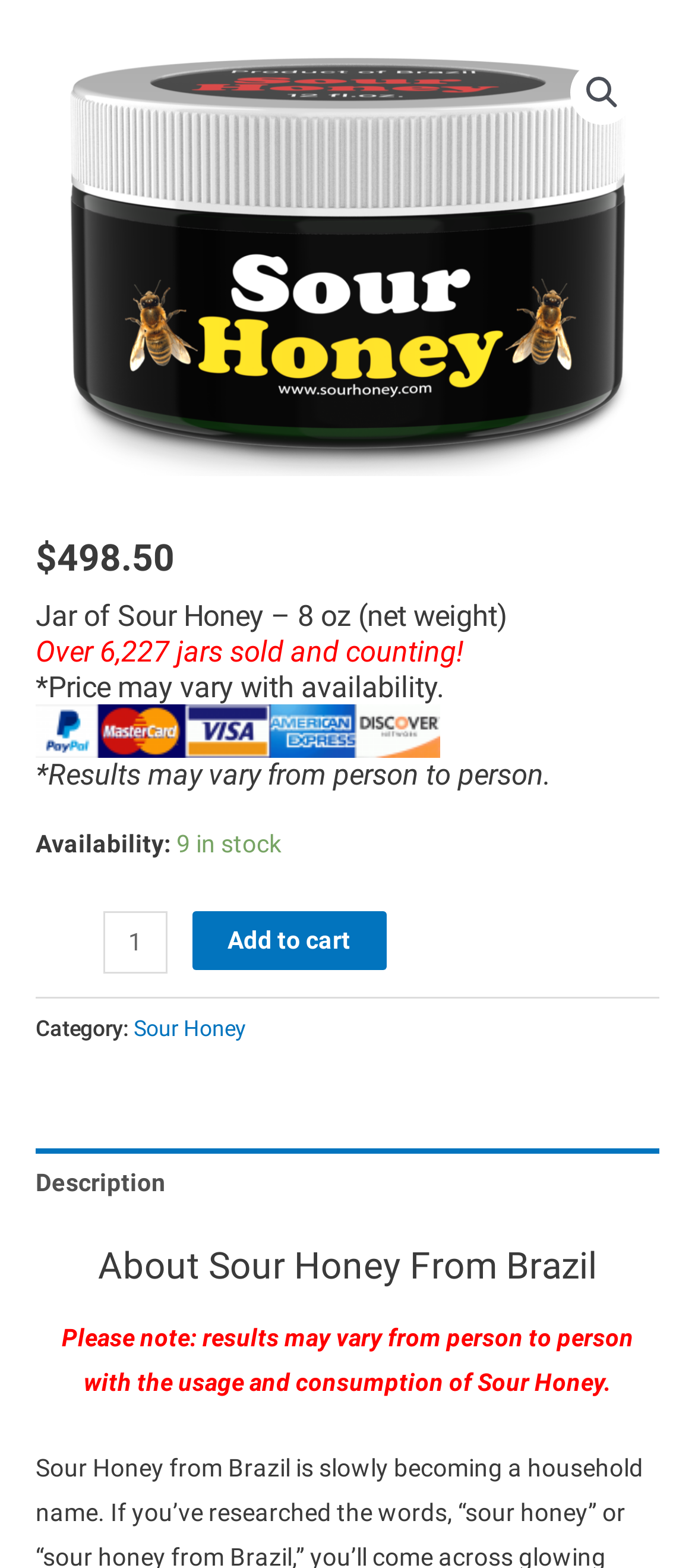What is the category of the Sour Honey product?
Please respond to the question with as much detail as possible.

The category of the Sour Honey product can be found on the webpage by looking at the text next to 'Category:', which is a link to 'Sour Honey'.